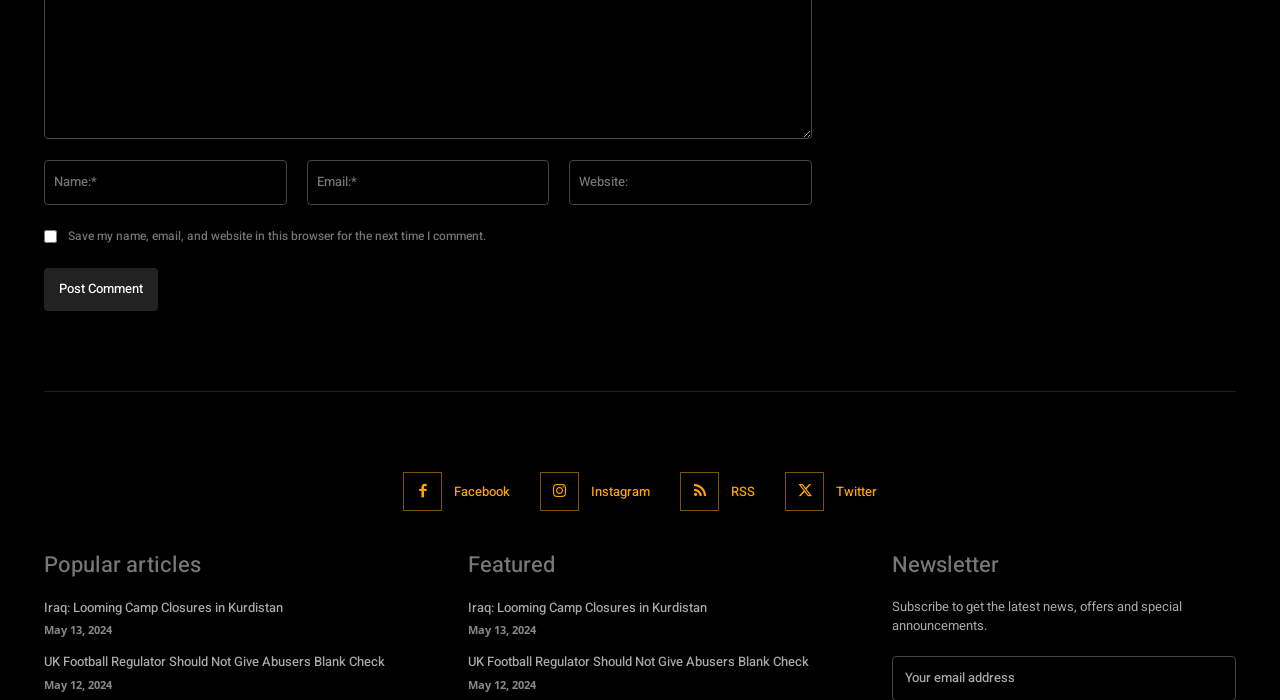Please provide a comprehensive answer to the question below using the information from the image: What social media platforms are linked on the webpage?

The webpage has a section with links to various social media platforms, including Facebook, Instagram, Twitter, and RSS, which are represented by their respective icons and labels.